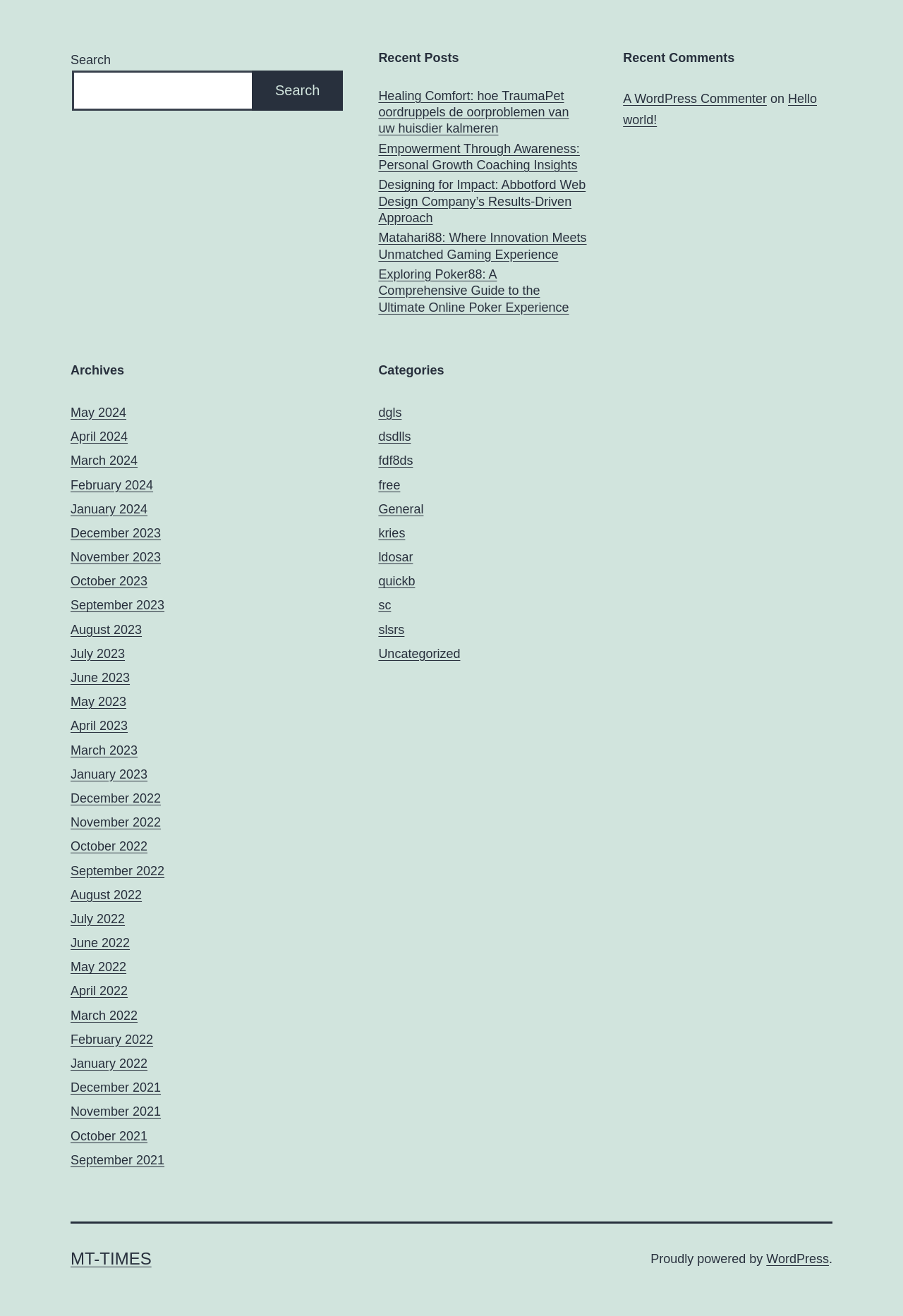How many comments are displayed?
Provide a comprehensive and detailed answer to the question.

I looked at the section under the 'Recent Comments' heading and found one comment from 'A WordPress Commenter'.